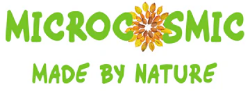What does the tagline 'MADE BY NATURE' emphasize?
Please answer the question with a detailed response using the information from the screenshot.

The caption states that the tagline 'MADE BY NATURE' below the logo emphasizes the brand's commitment to natural materials and sustainability, reinforcing the connection to environmental consciousness.